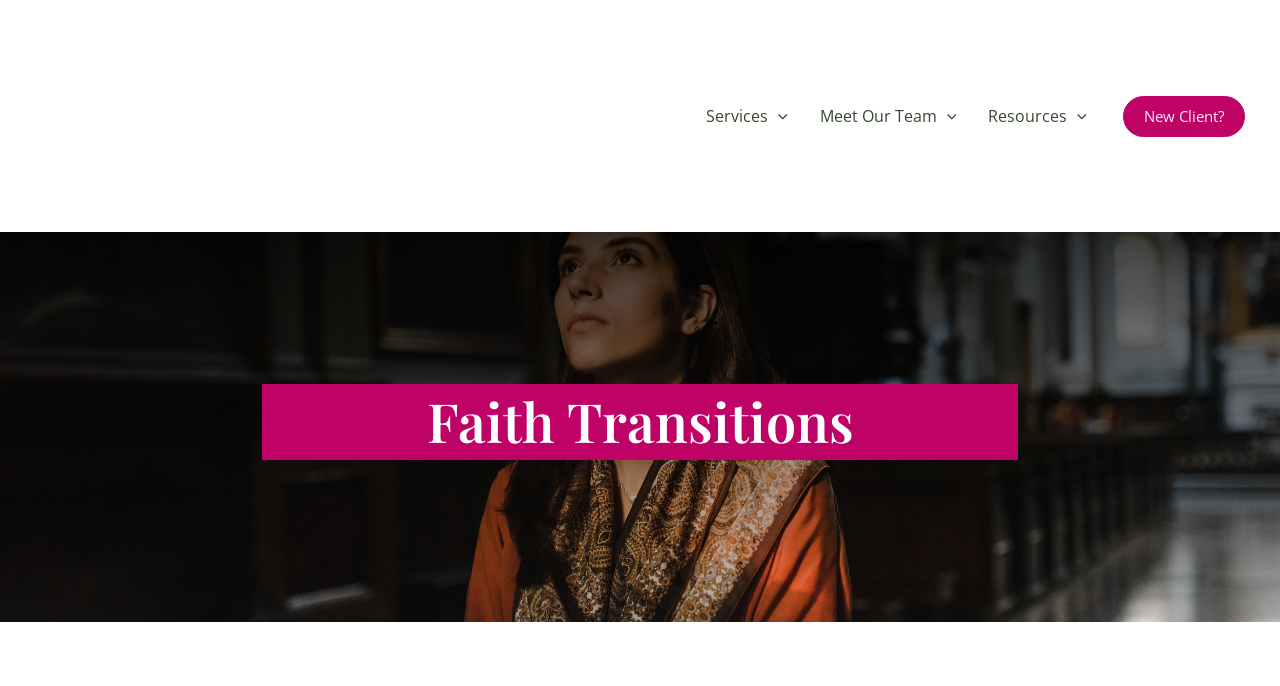Please reply with a single word or brief phrase to the question: 
What is the name of the counseling service?

Symmetry Counseling